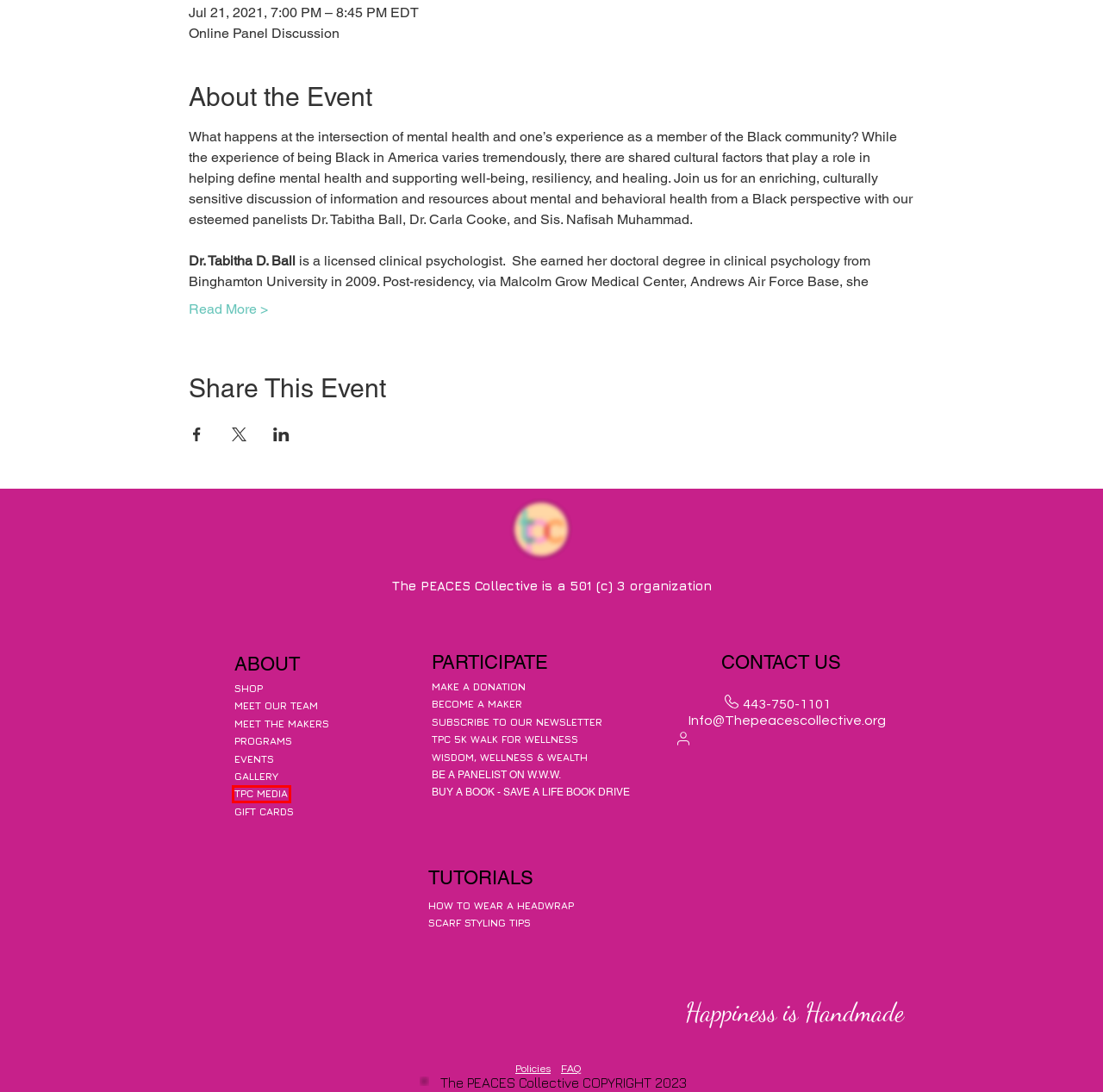Observe the screenshot of a webpage with a red bounding box highlighting an element. Choose the webpage description that accurately reflects the new page after the element within the bounding box is clicked. Here are the candidates:
A. Shop | The PEACES Collective
B. TPC Media | ThePeacesCollective
C. Headwraps | ThePeacesCollective
D. Become a Maker | The PEACES Collective
E. Scarves + Gloves | ThePeacesCollective
F. Gallery | ThePeacesCollective
G. Purchase a Book | ThePeacesCollective
H. Gift Card | ThePeacesCollective

B